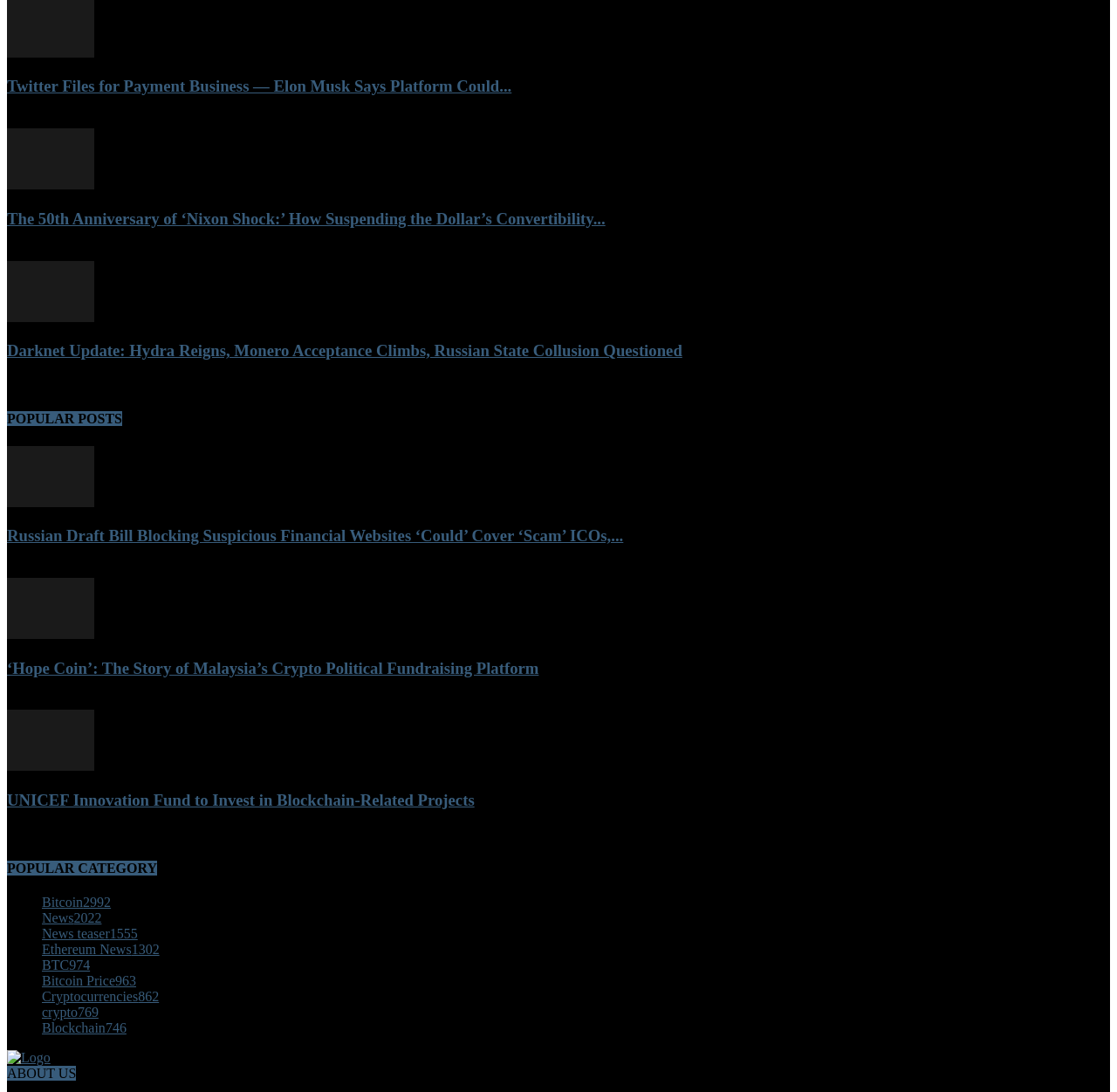What is the name of the logo?
Please provide a single word or phrase answer based on the image.

Logo